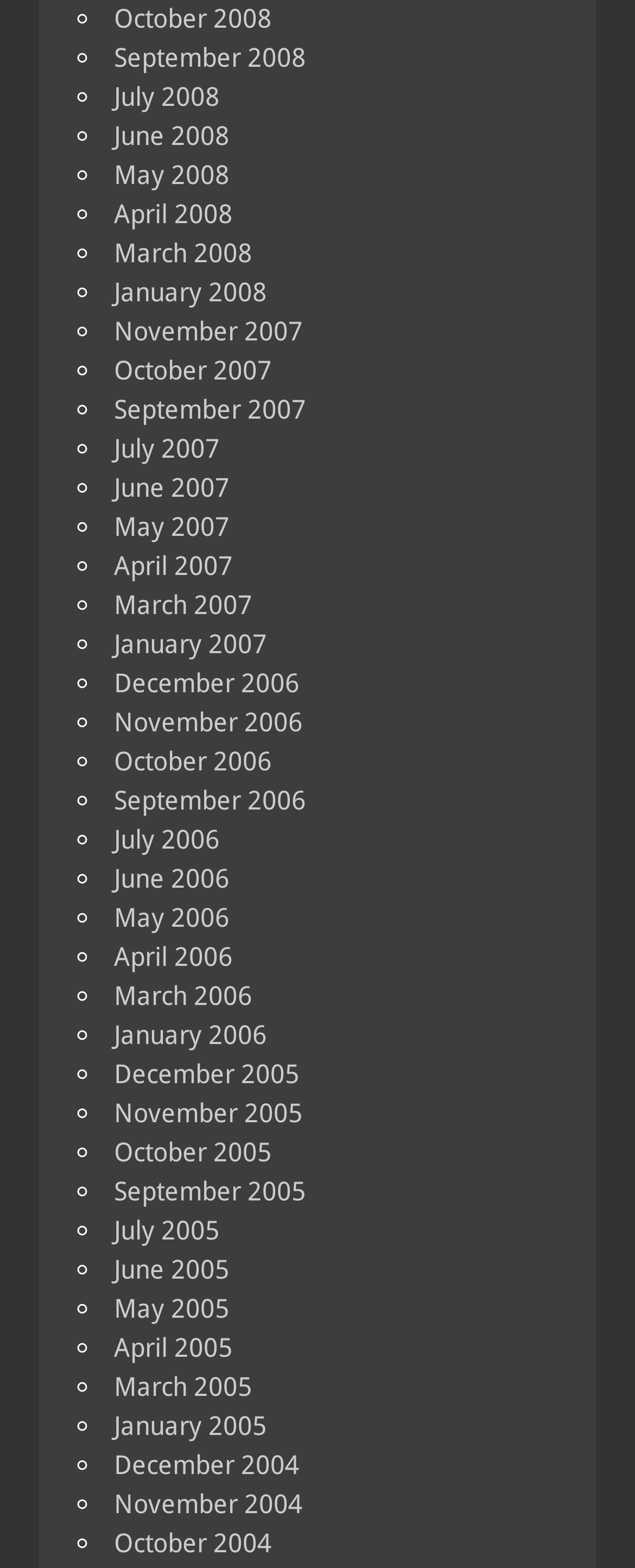Please find the bounding box coordinates of the element that you should click to achieve the following instruction: "View January 2007". The coordinates should be presented as four float numbers between 0 and 1: [left, top, right, bottom].

[0.179, 0.401, 0.421, 0.421]